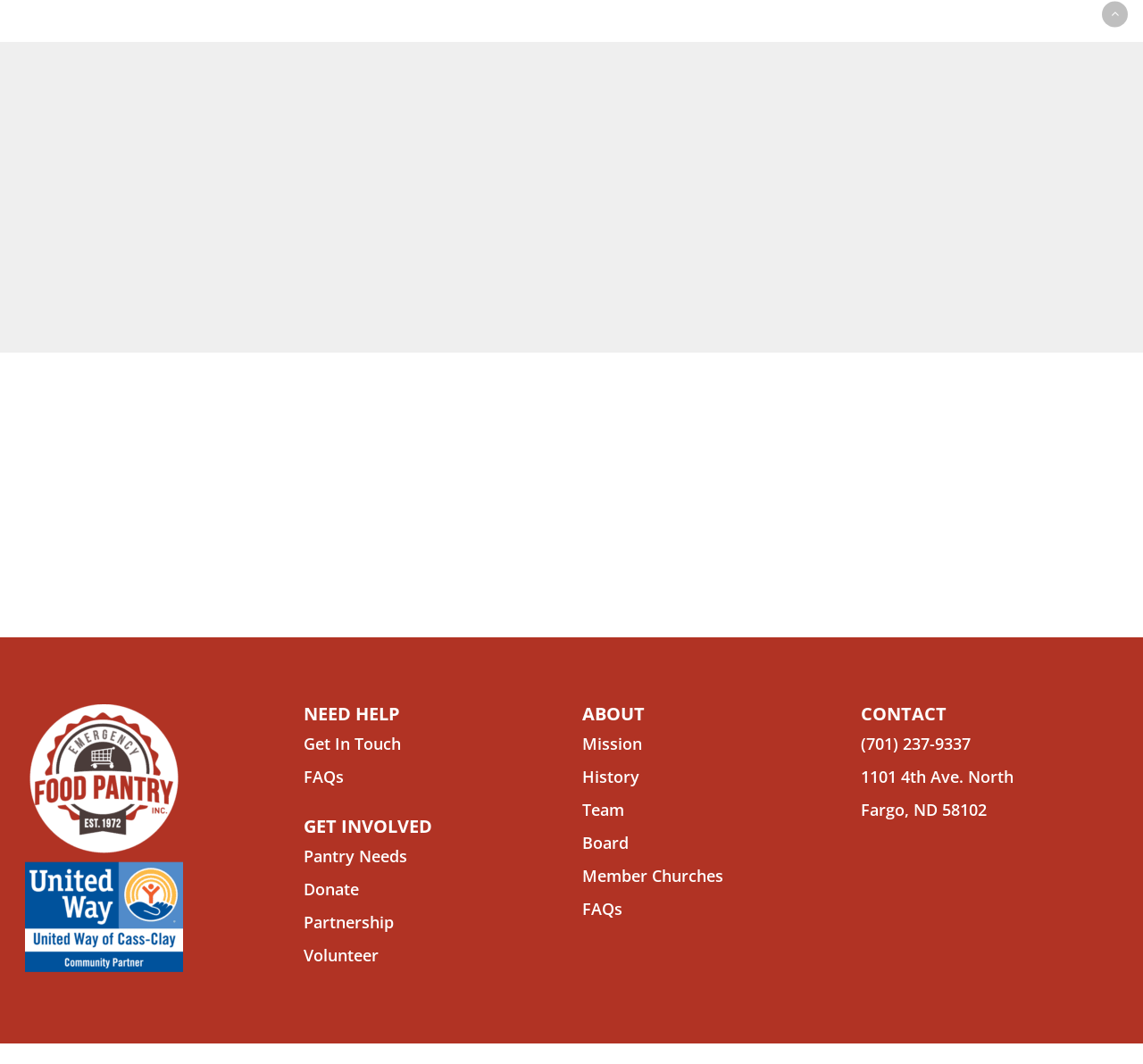What is the button text to sign up for individual volunteering?
Carefully examine the image and provide a detailed answer to the question.

The button text to sign up for individual volunteering is 'INDIVIDUALS - SIGN UP TO VOLUNTEER' which is a prominent button on the webpage, indicating that individuals can sign up to volunteer by clicking this button.